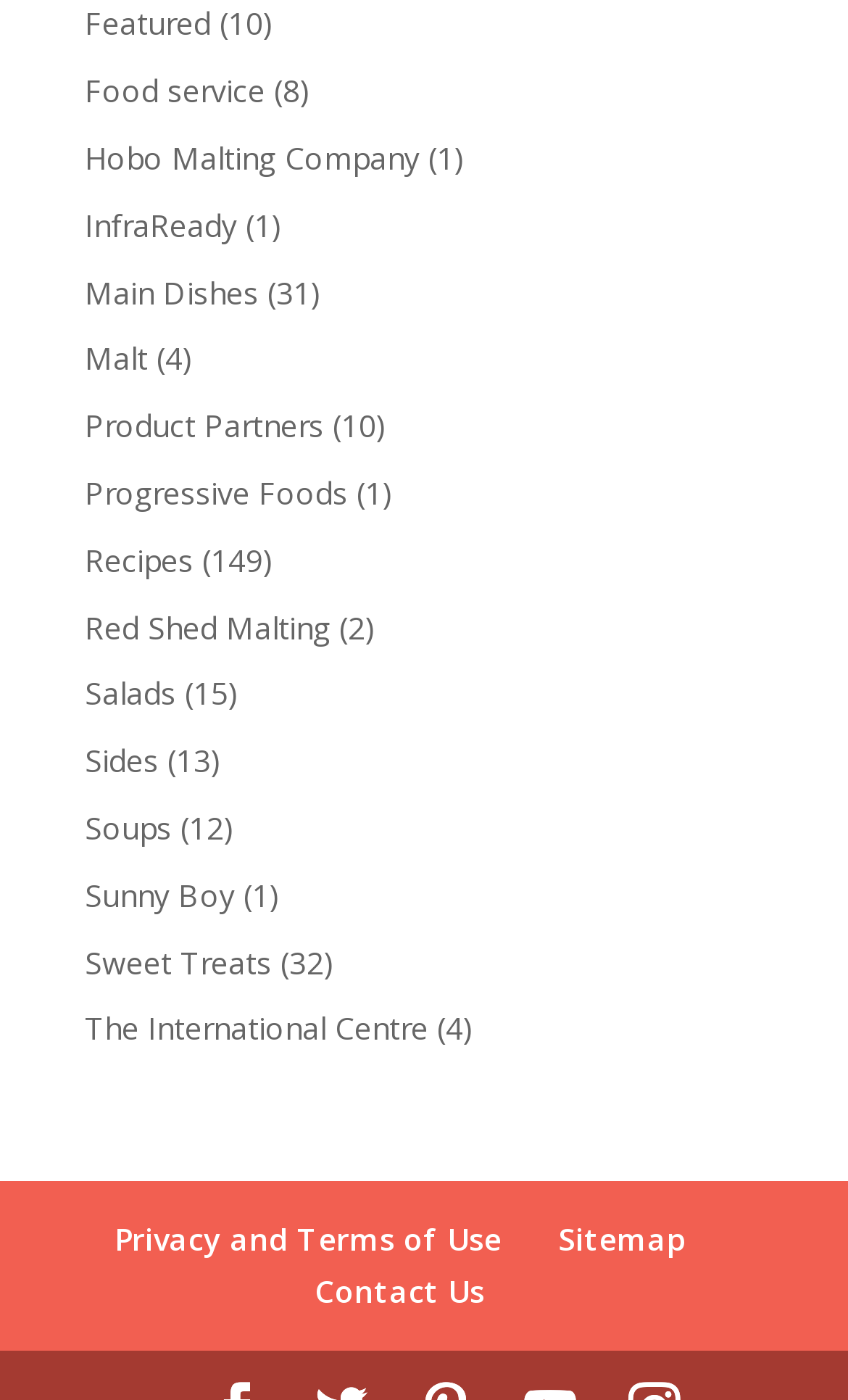How many links are there in the bottom section of the webpage?
Please look at the screenshot and answer in one word or a short phrase.

3